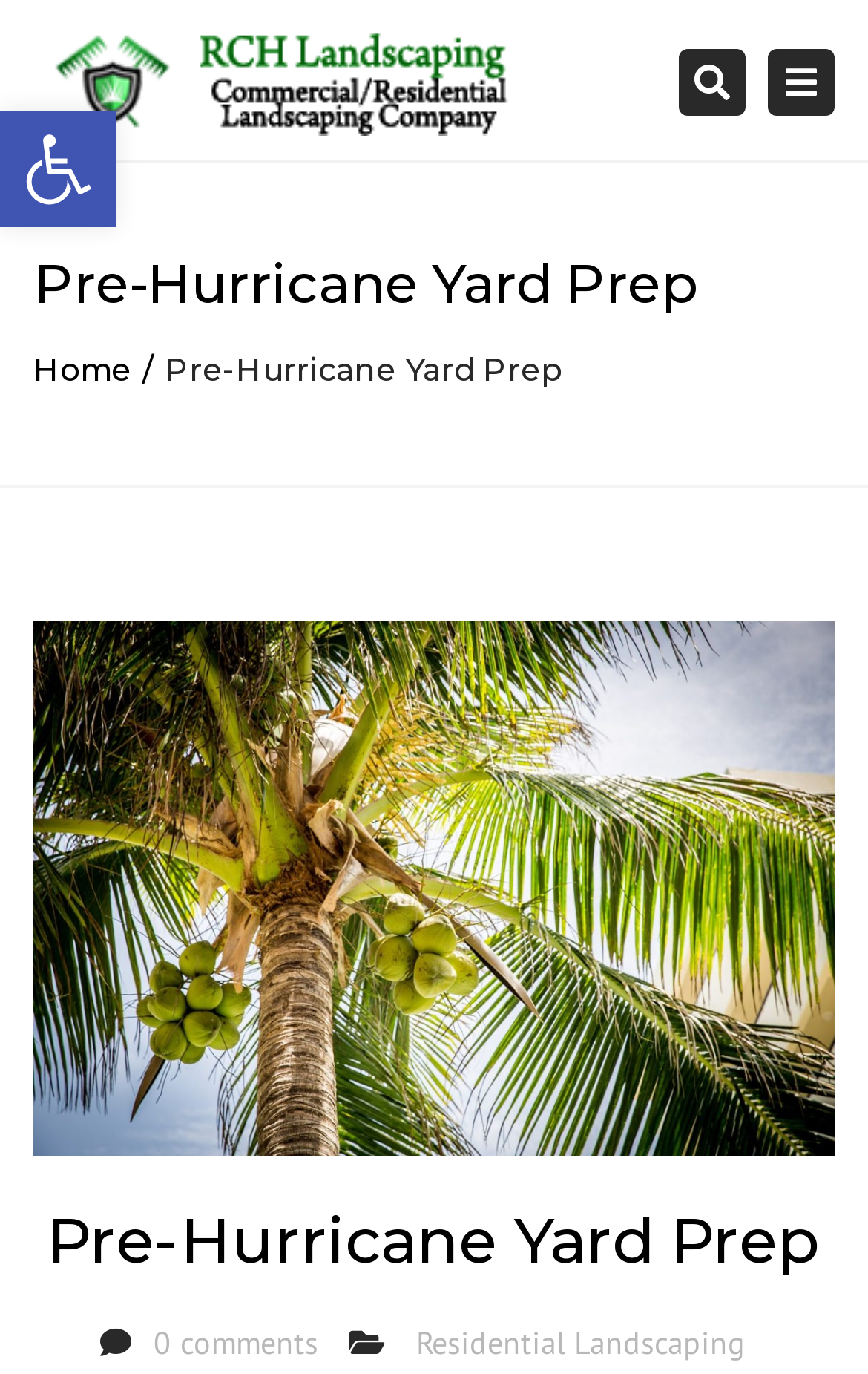What is the topic of the webpage?
Give a one-word or short phrase answer based on the image.

Pre-Hurricane Yard Prep